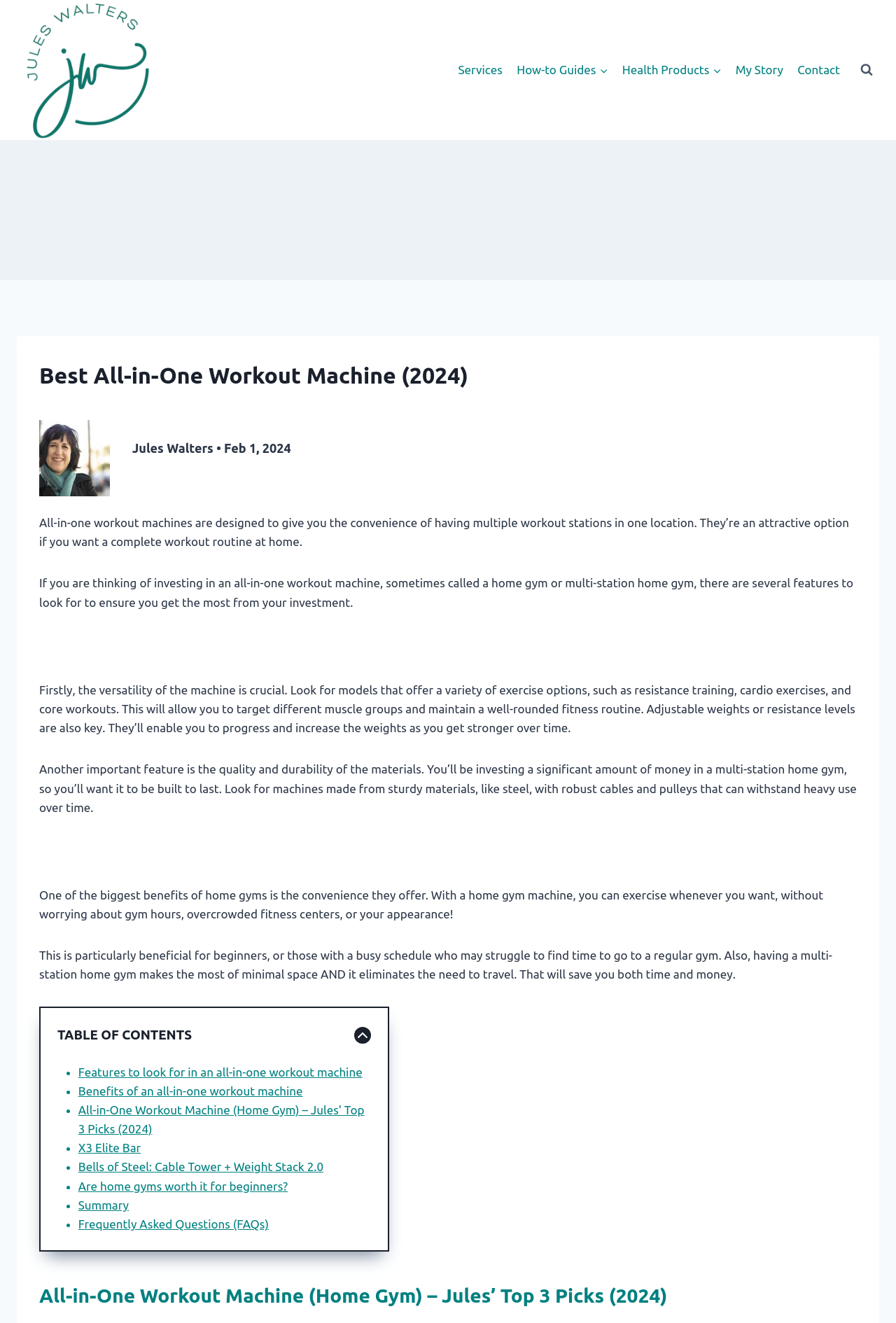Identify the coordinates of the bounding box for the element described below: "How-to GuidesExpand". Return the coordinates as four float numbers between 0 and 1: [left, top, right, bottom].

[0.569, 0.046, 0.686, 0.06]